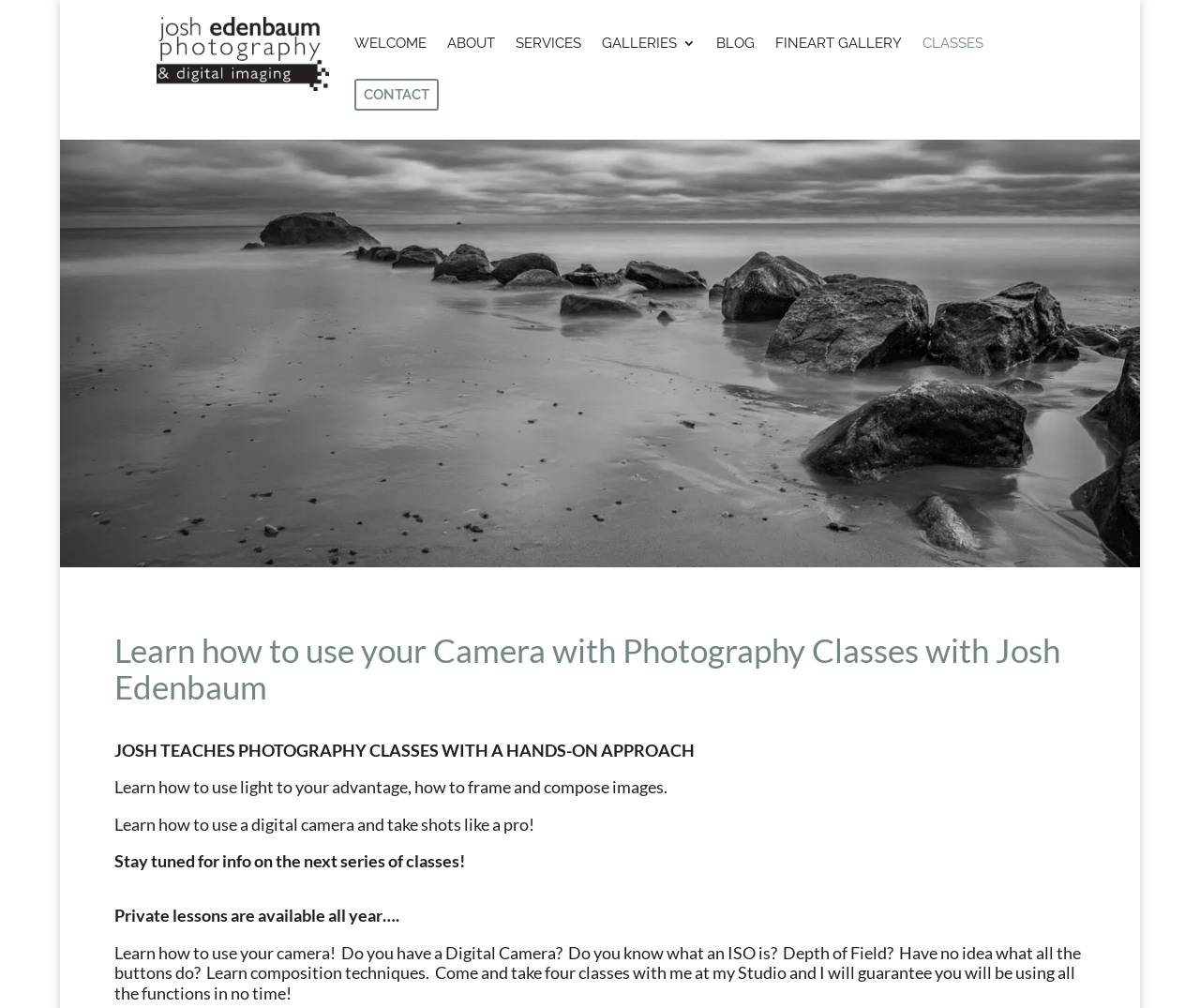What is the photographer's name?
Examine the screenshot and reply with a single word or phrase.

Josh Edenbaum